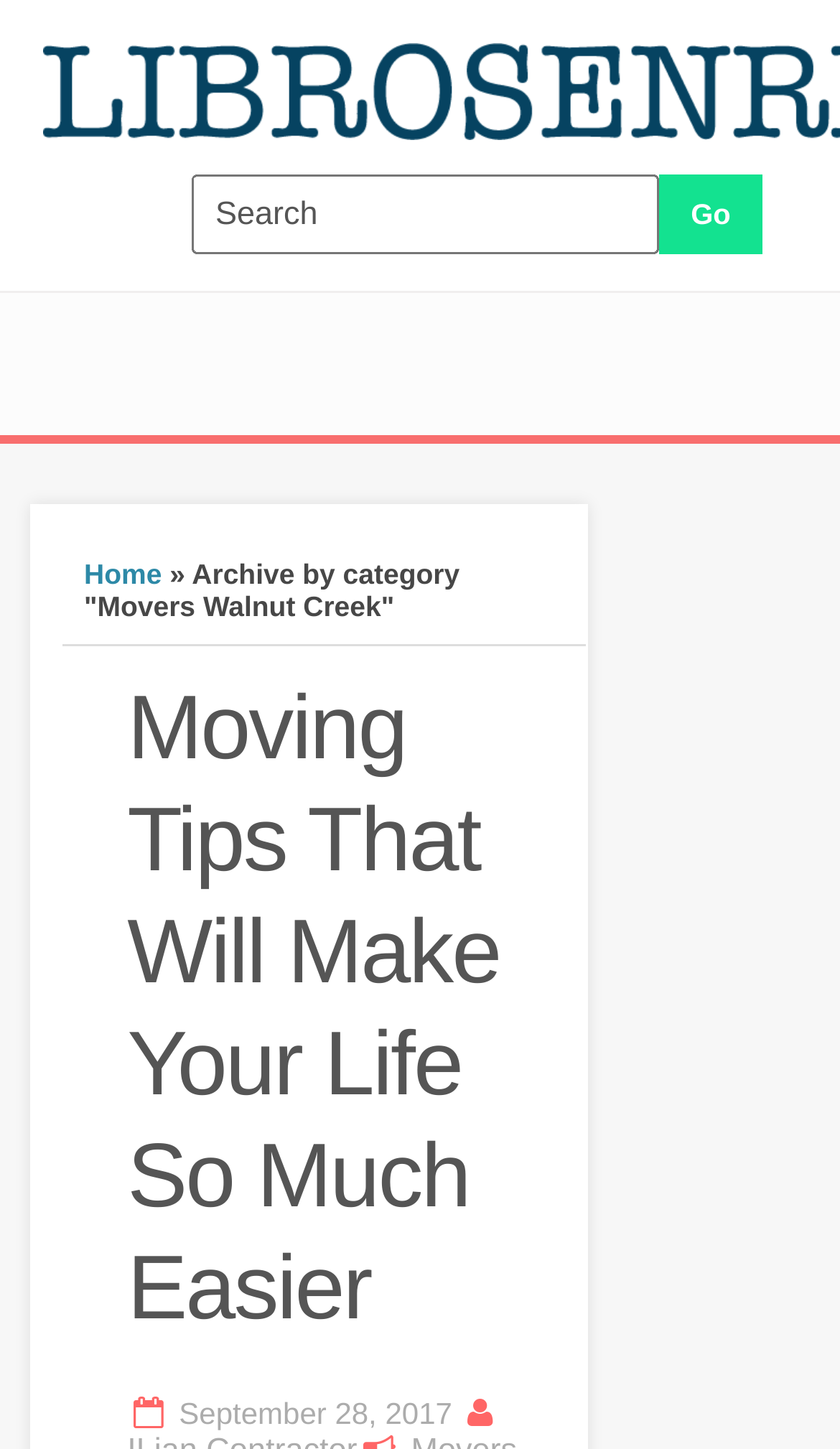What is the title of the article?
Give a one-word or short-phrase answer derived from the screenshot.

Moving Tips That Will Make Your Life So Much Easier